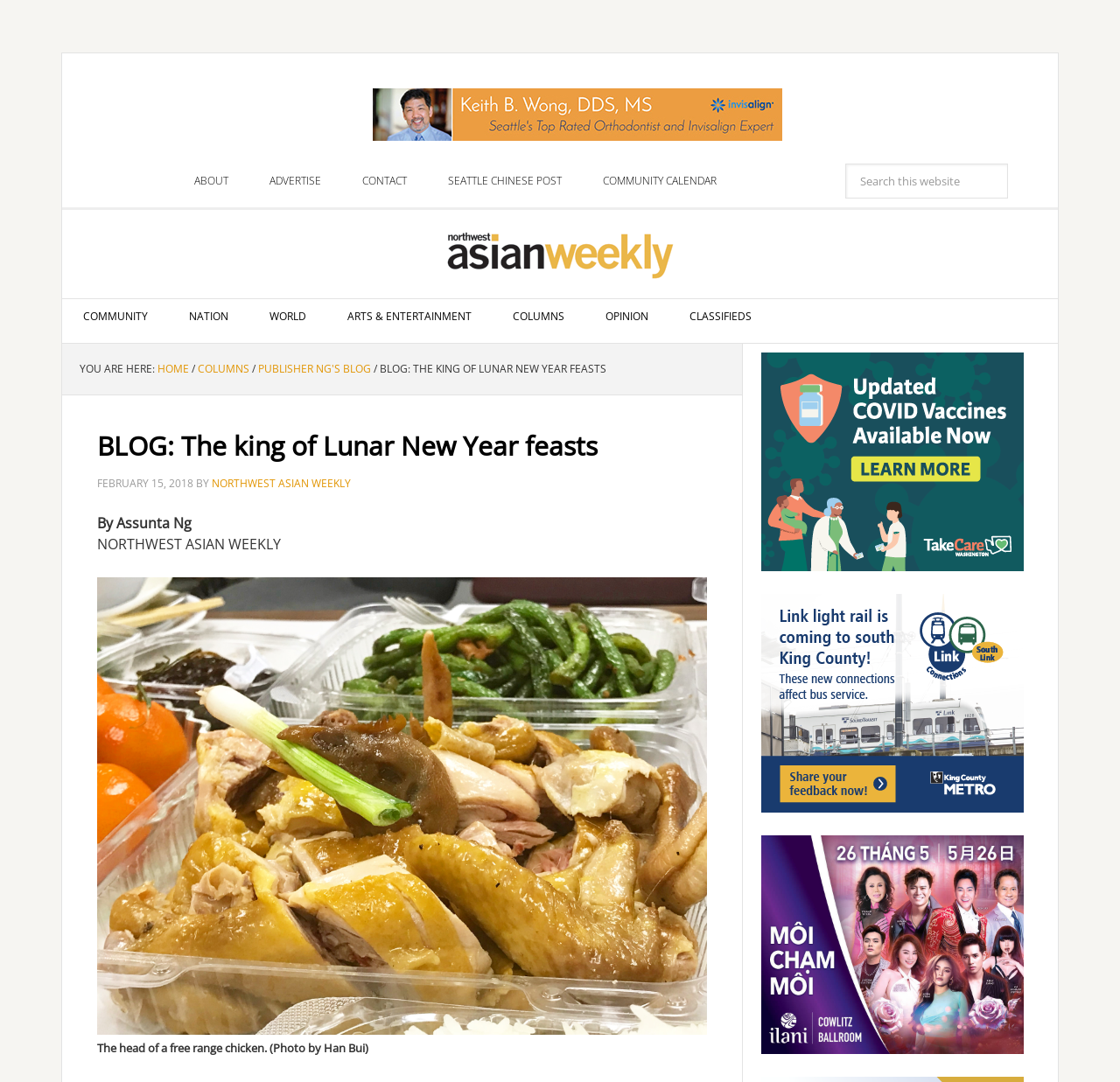Locate the bounding box of the UI element defined by this description: "Community Calendar". The coordinates should be given as four float numbers between 0 and 1, formatted as [left, top, right, bottom].

[0.52, 0.151, 0.659, 0.184]